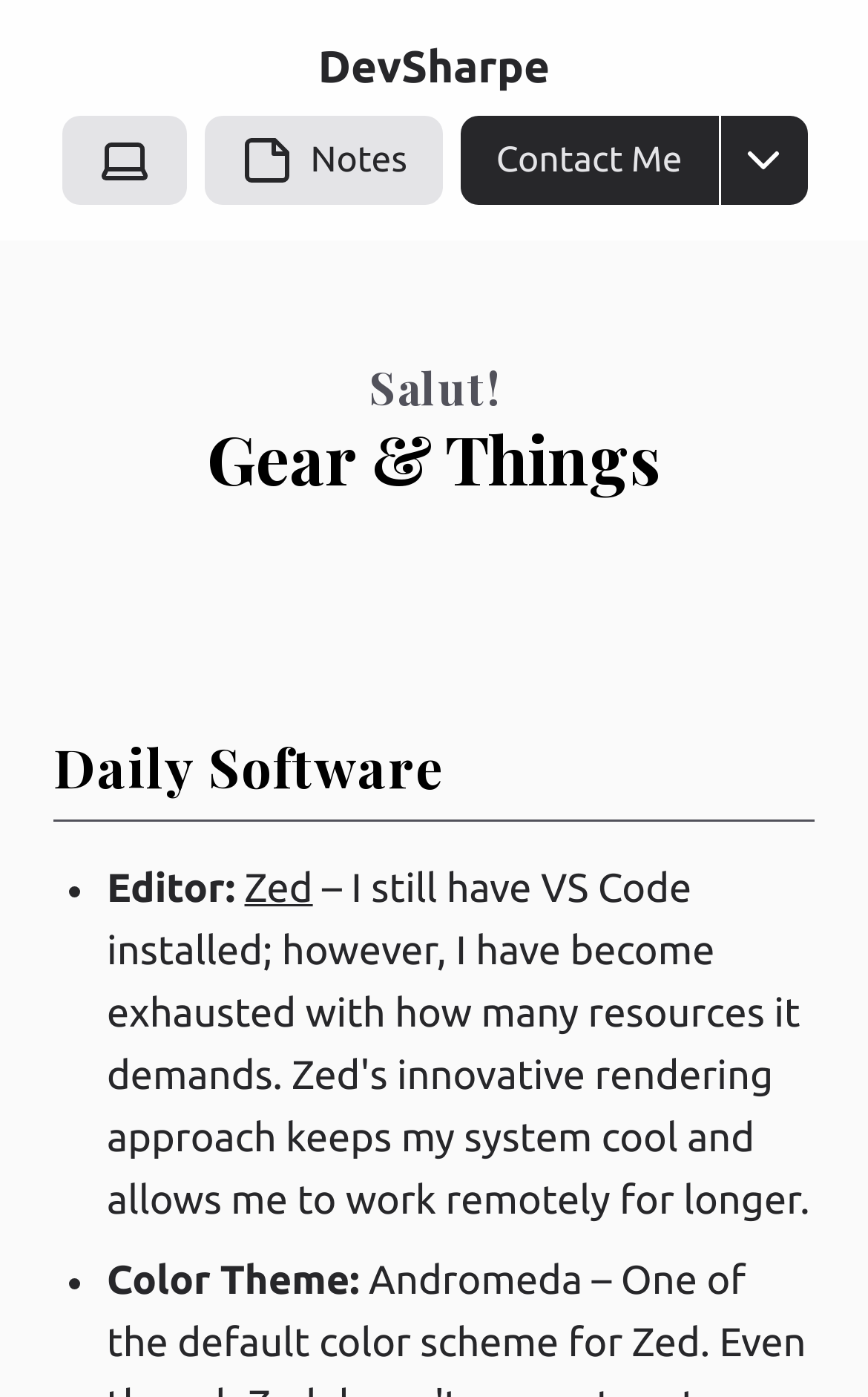What is the purpose of the 'Gear & Things' section?
Look at the screenshot and respond with one word or a short phrase.

To showcase tools and resources